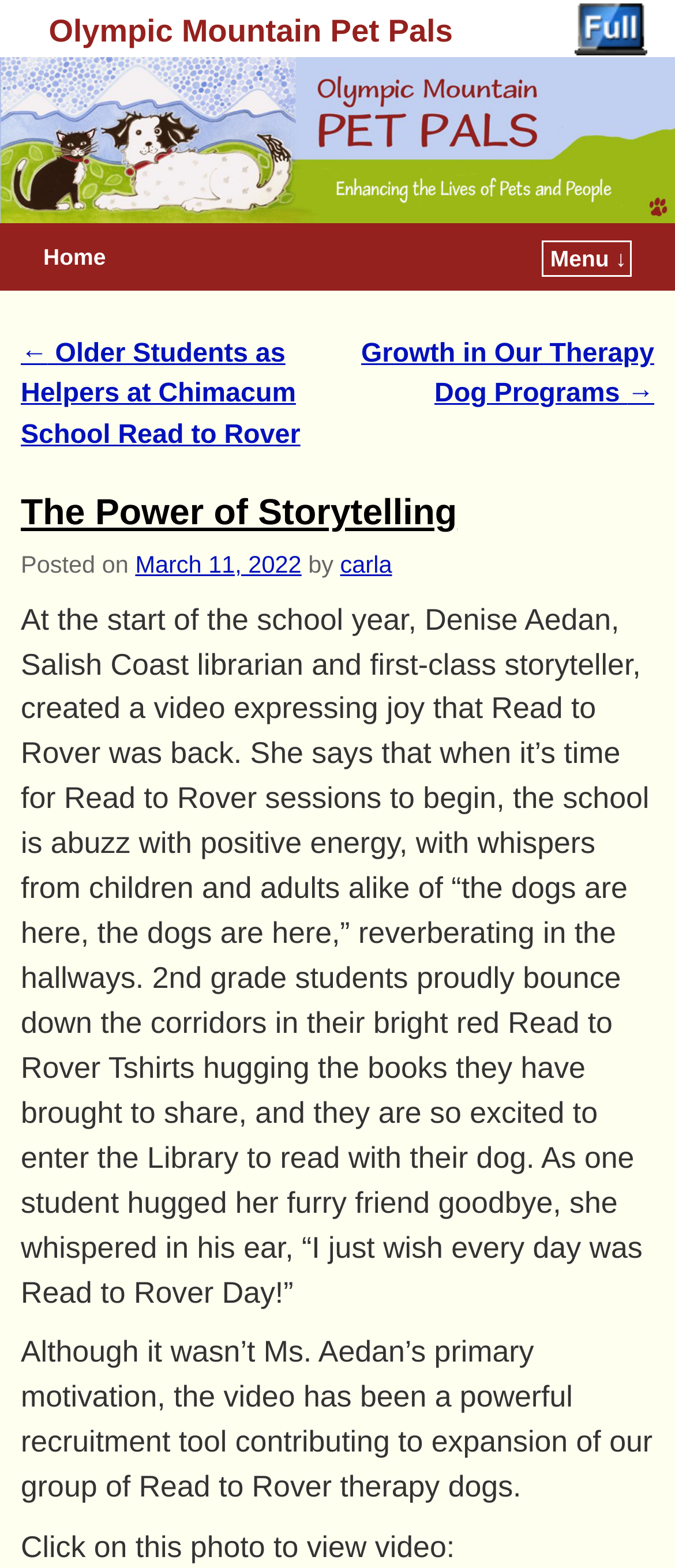Identify the bounding box coordinates of the specific part of the webpage to click to complete this instruction: "go to home page".

[0.064, 0.155, 0.157, 0.172]